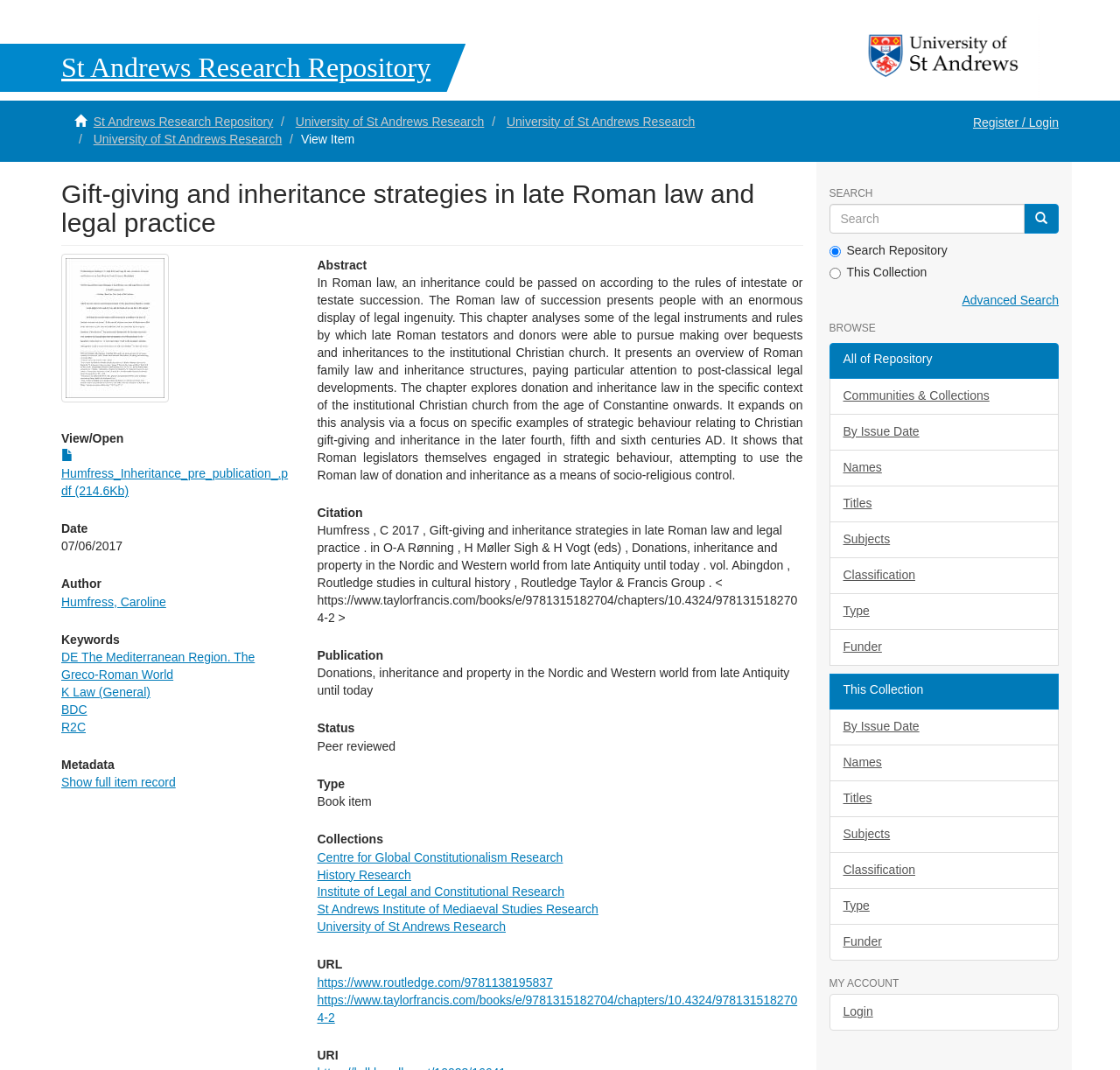Specify the bounding box coordinates of the area to click in order to follow the given instruction: "Login to the account."

[0.74, 0.929, 0.945, 0.963]